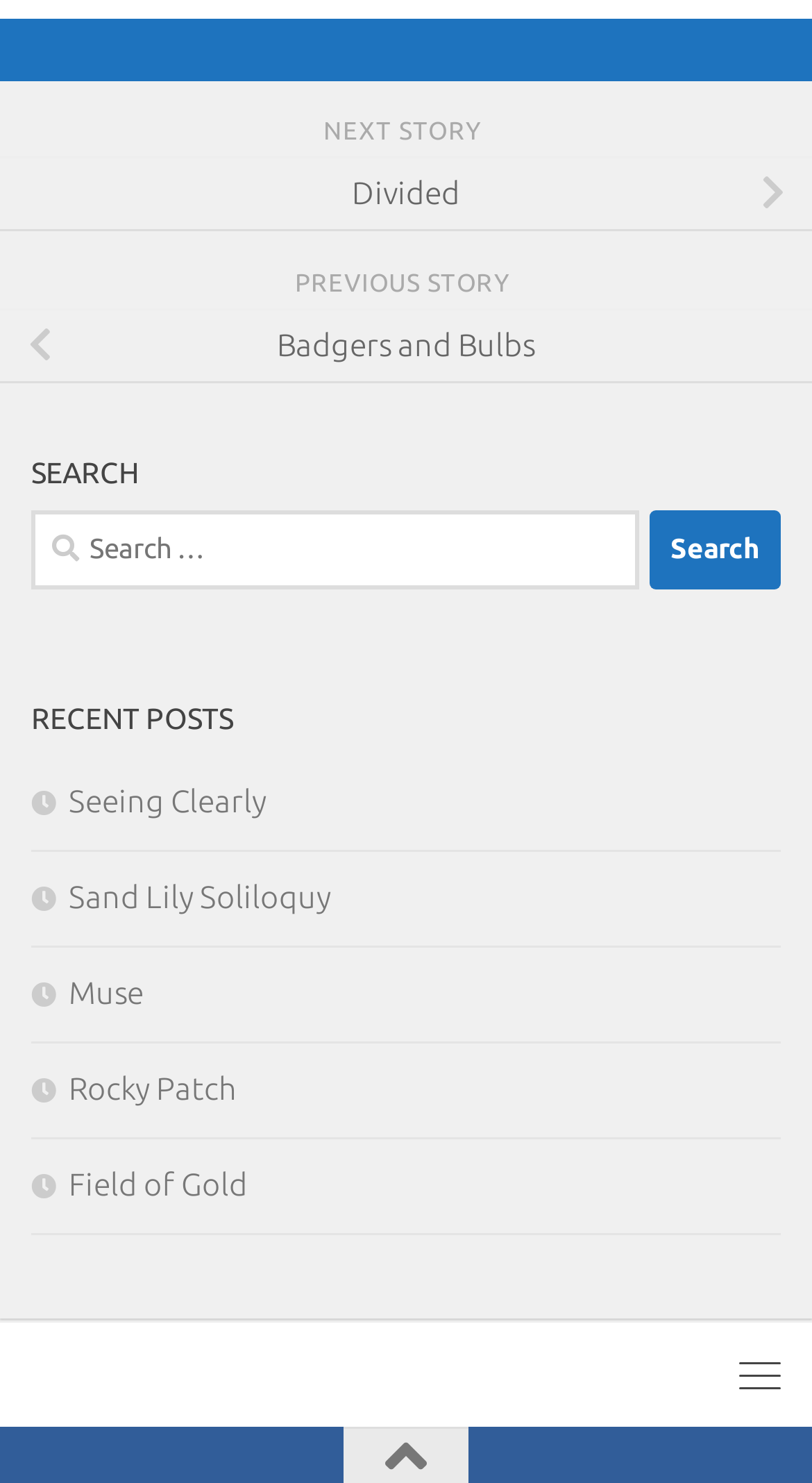Provide a thorough and detailed response to the question by examining the image: 
What is the function of the 'NEXT STORY' button?

The 'NEXT STORY' button is located at the top of the page, and its position and text suggest that it is used to navigate to the next story or post on the website.